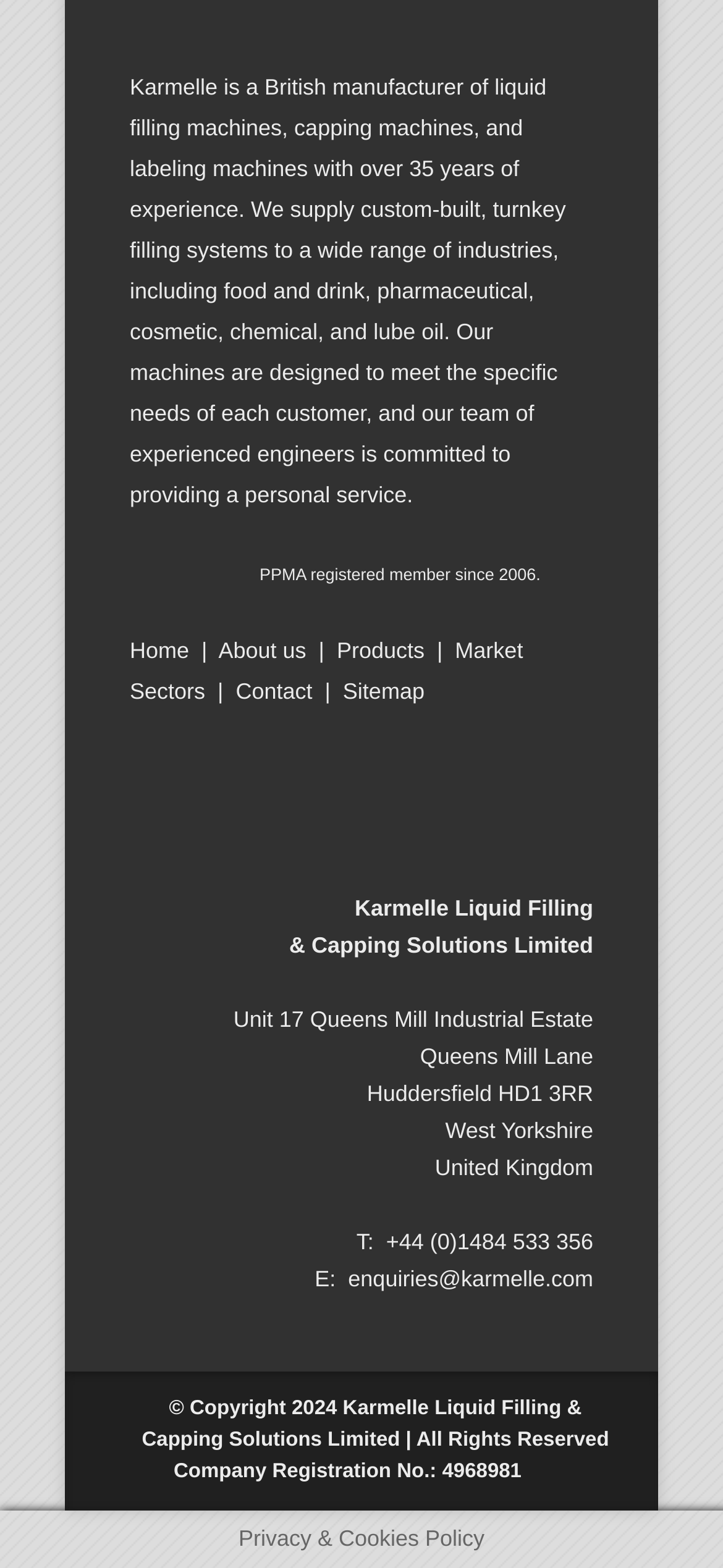Find the bounding box coordinates of the element to click in order to complete the given instruction: "Go to the next page."

None